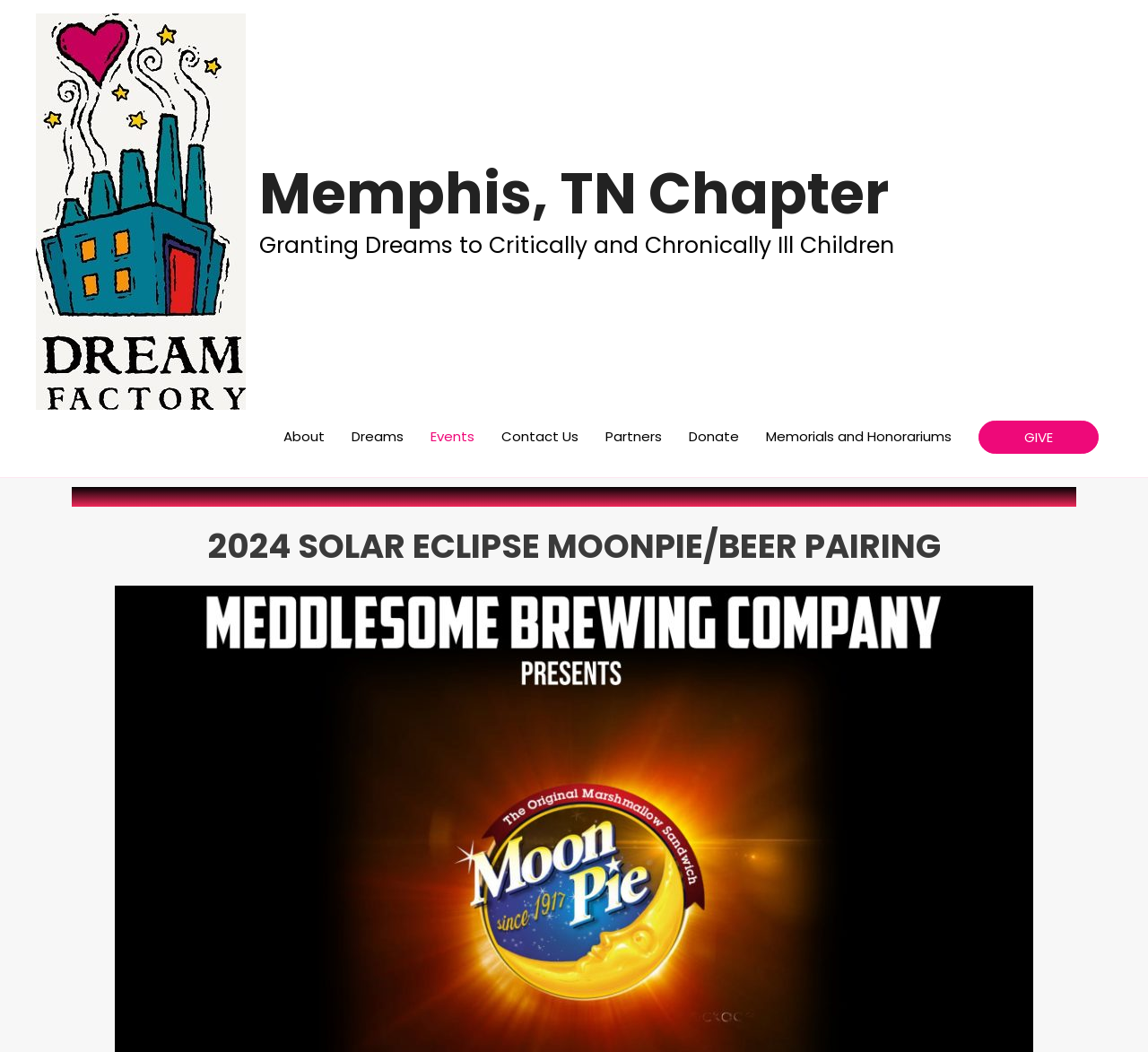Determine the bounding box for the described HTML element: "Contact Us". Ensure the coordinates are four float numbers between 0 and 1 in the format [left, top, right, bottom].

[0.425, 0.39, 0.516, 0.441]